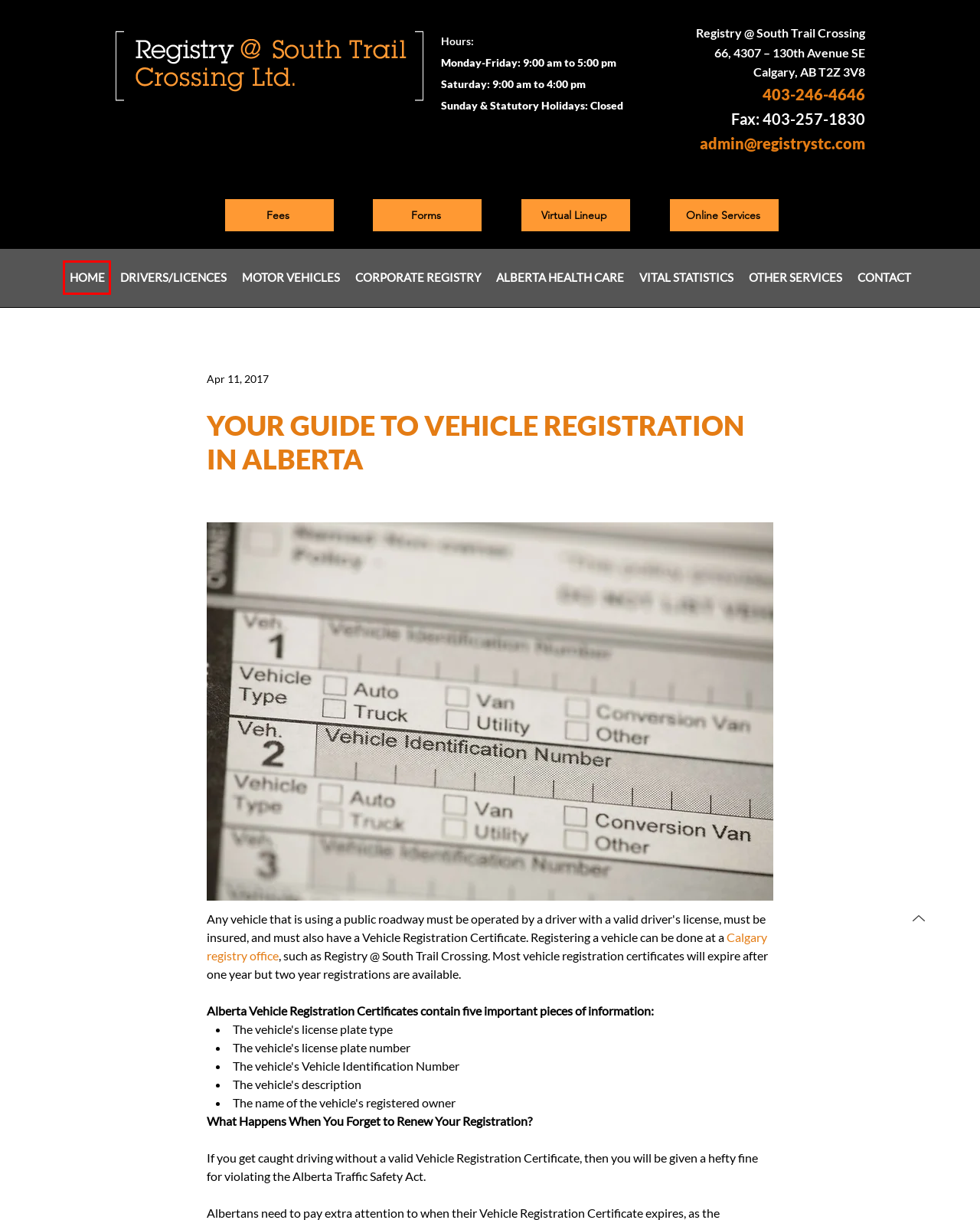A screenshot of a webpage is given with a red bounding box around a UI element. Choose the description that best matches the new webpage shown after clicking the element within the red bounding box. Here are the candidates:
A. Corporate & Business Name Registry Calgary | Registry @ South Trail Crossing
B. Registry Forms Calgary | Registry @ South Trail Crossing
C. Vital Statistics Calgary | Registry @ South Trail Crossing
D. Alberta Health Card Registry Calgary | AHCIP | Registry @ South Trail Crossing
E. Registry Office Calgary | Registry @ South Trail Crossing
F. Online Registration Services in Calgary | Registry @ South Trail Crossing
G. Virtual Lineup | Registry @ South Trail Crossing
H. Registry Fees Calgary | Registry @ South Trail Crossing

E